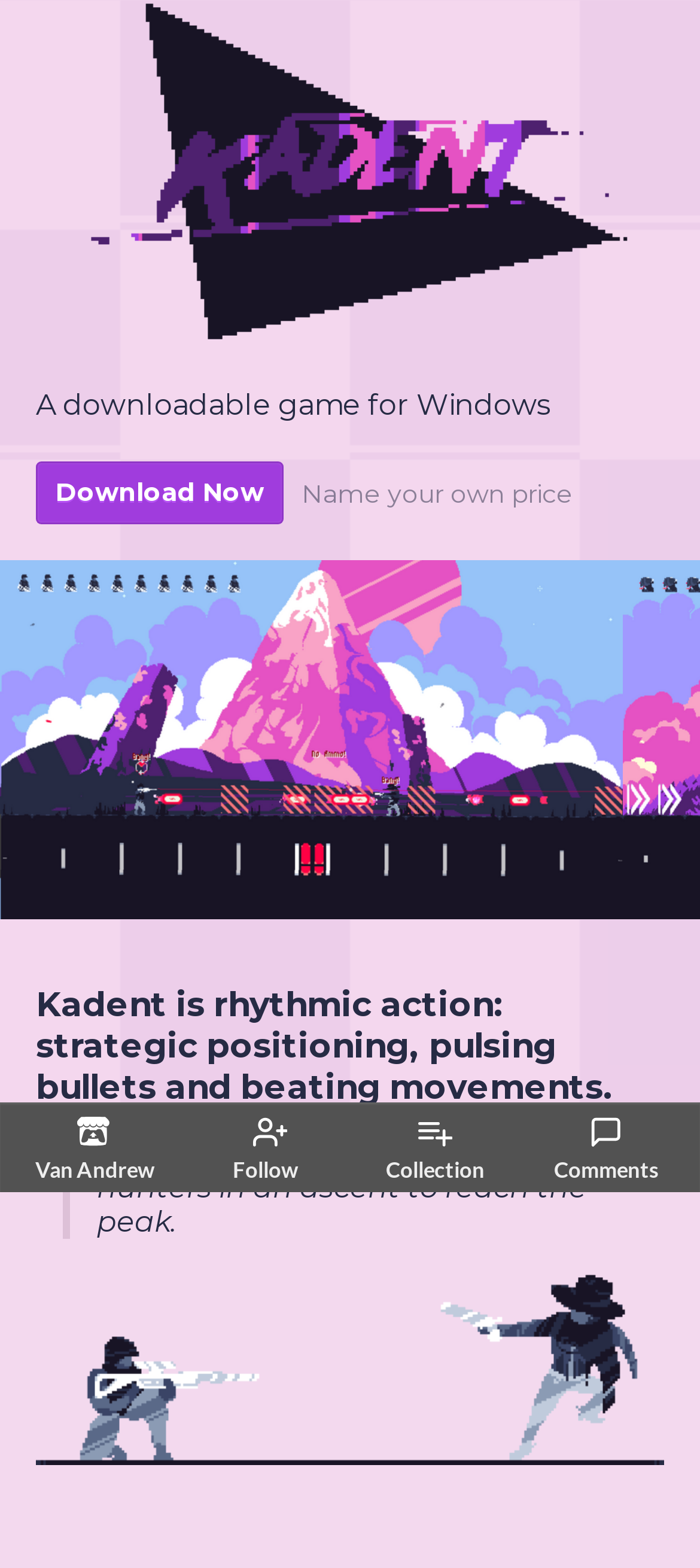What is the pricing model of the game?
From the screenshot, provide a brief answer in one word or phrase.

Name your own price